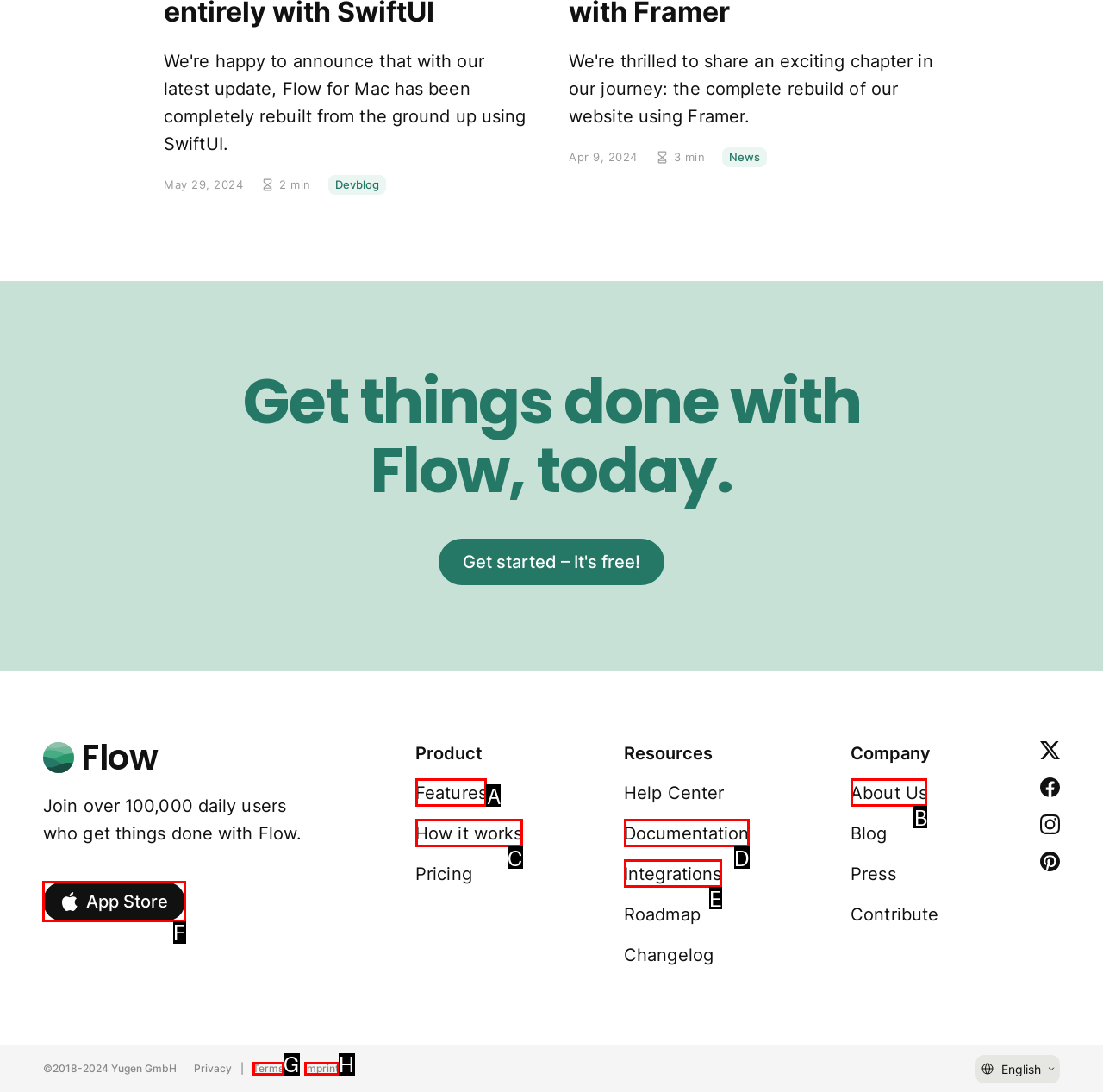From the given options, choose the one to complete the task: Learn about App Store
Indicate the letter of the correct option.

F